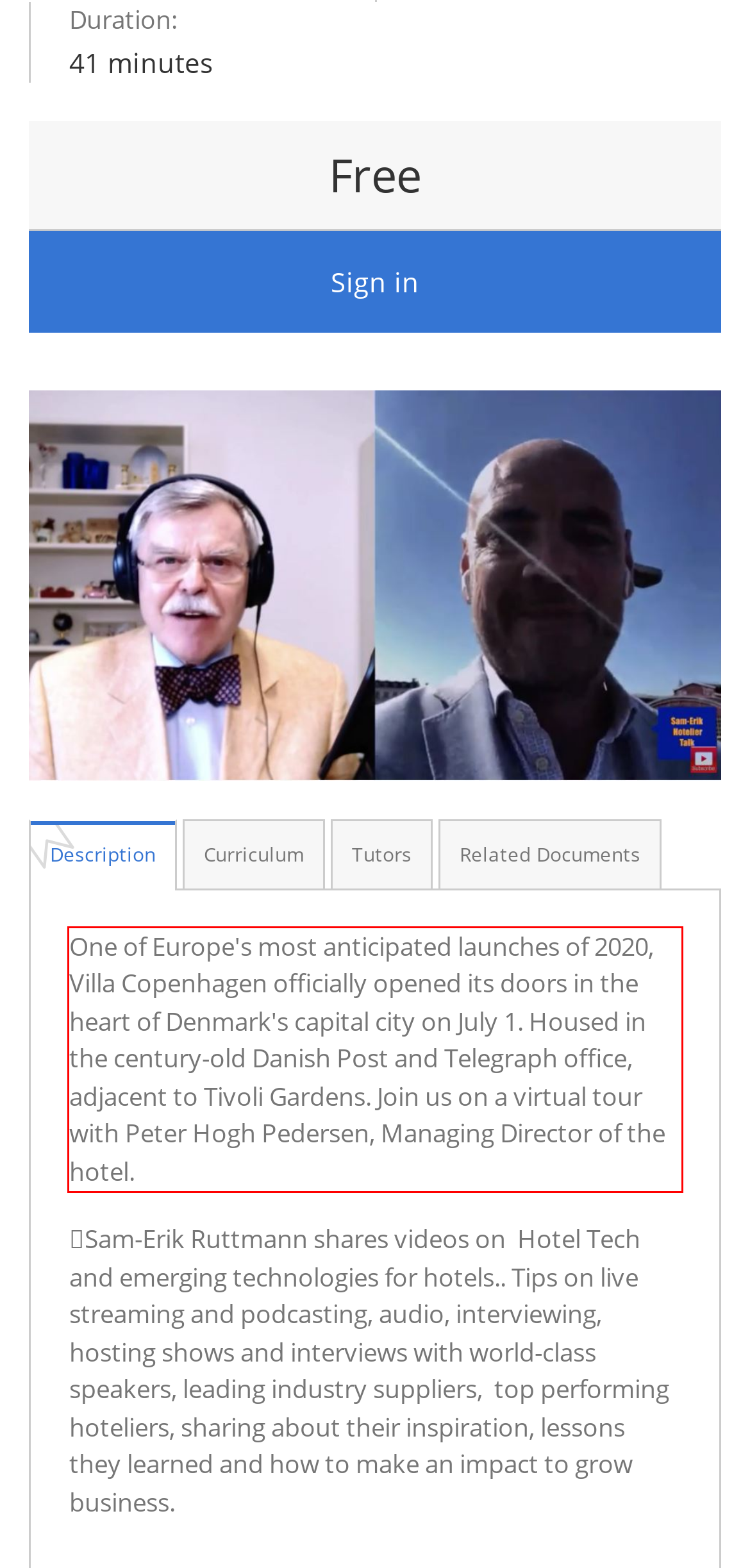In the given screenshot, locate the red bounding box and extract the text content from within it.

One of Europe's most anticipated launches of 2020, Villa Copenhagen officially opened its doors in the heart of Denmark's capital city on July 1. Housed in the century-old Danish Post and Telegraph office, adjacent to Tivoli Gardens. Join us on a virtual tour with Peter Hogh Pedersen, Managing Director of the hotel.